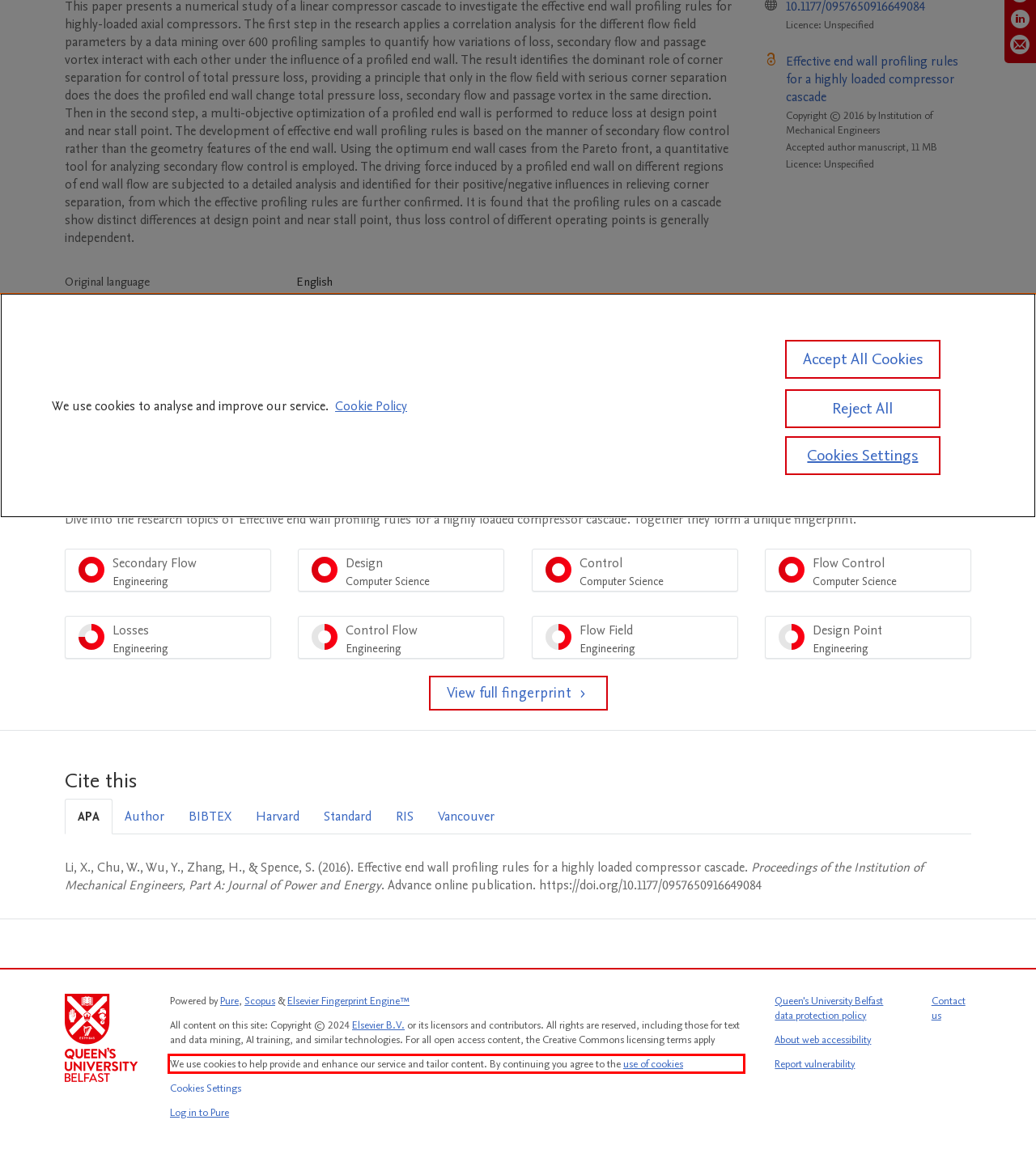With the provided screenshot of a webpage, locate the red bounding box and perform OCR to extract the text content inside it.

We use cookies to help provide and enhance our service and tailor content. By continuing you agree to the use of cookies